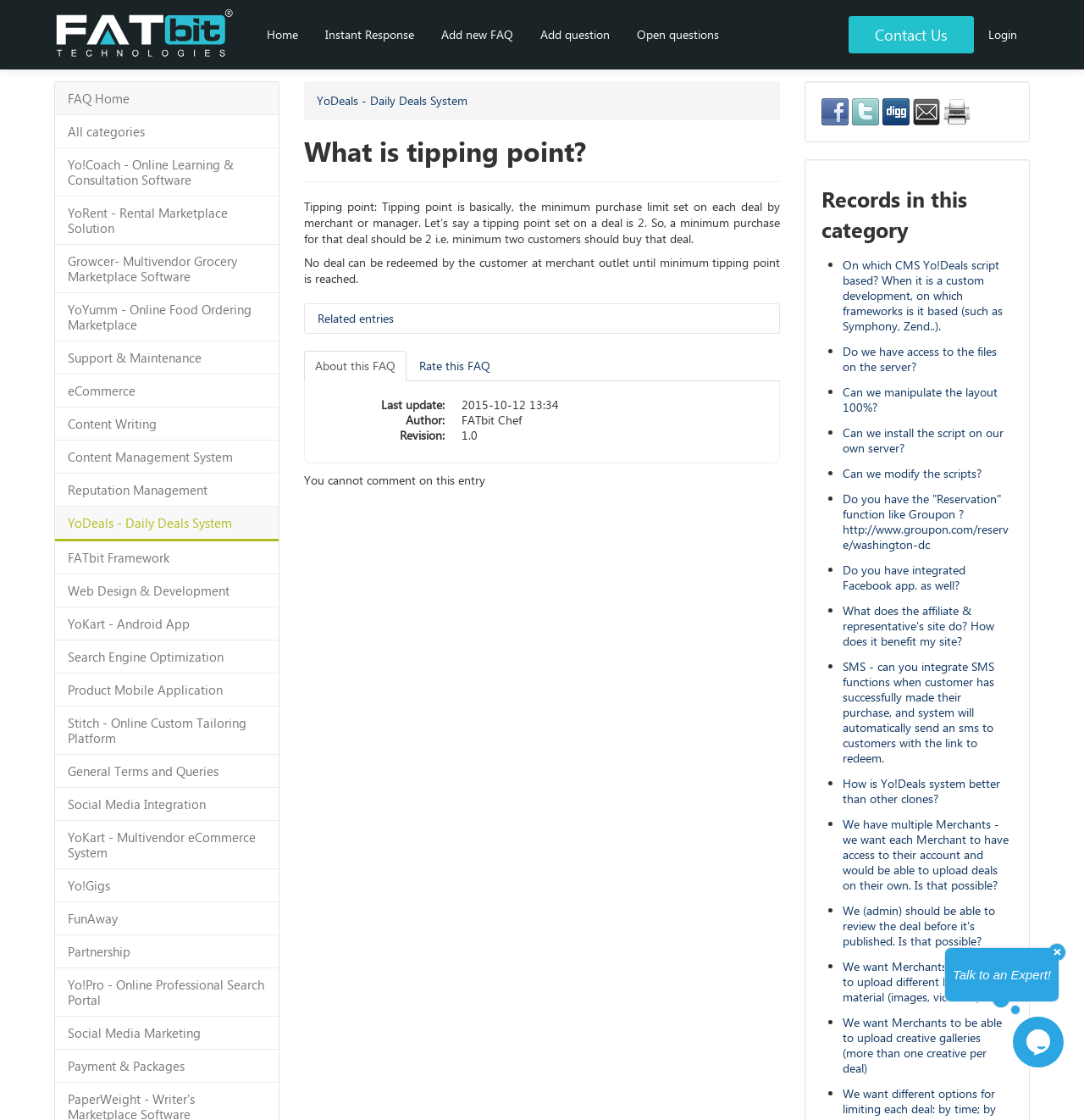Use a single word or phrase to answer the following:
What is the author of this FAQ?

FATbit Chef